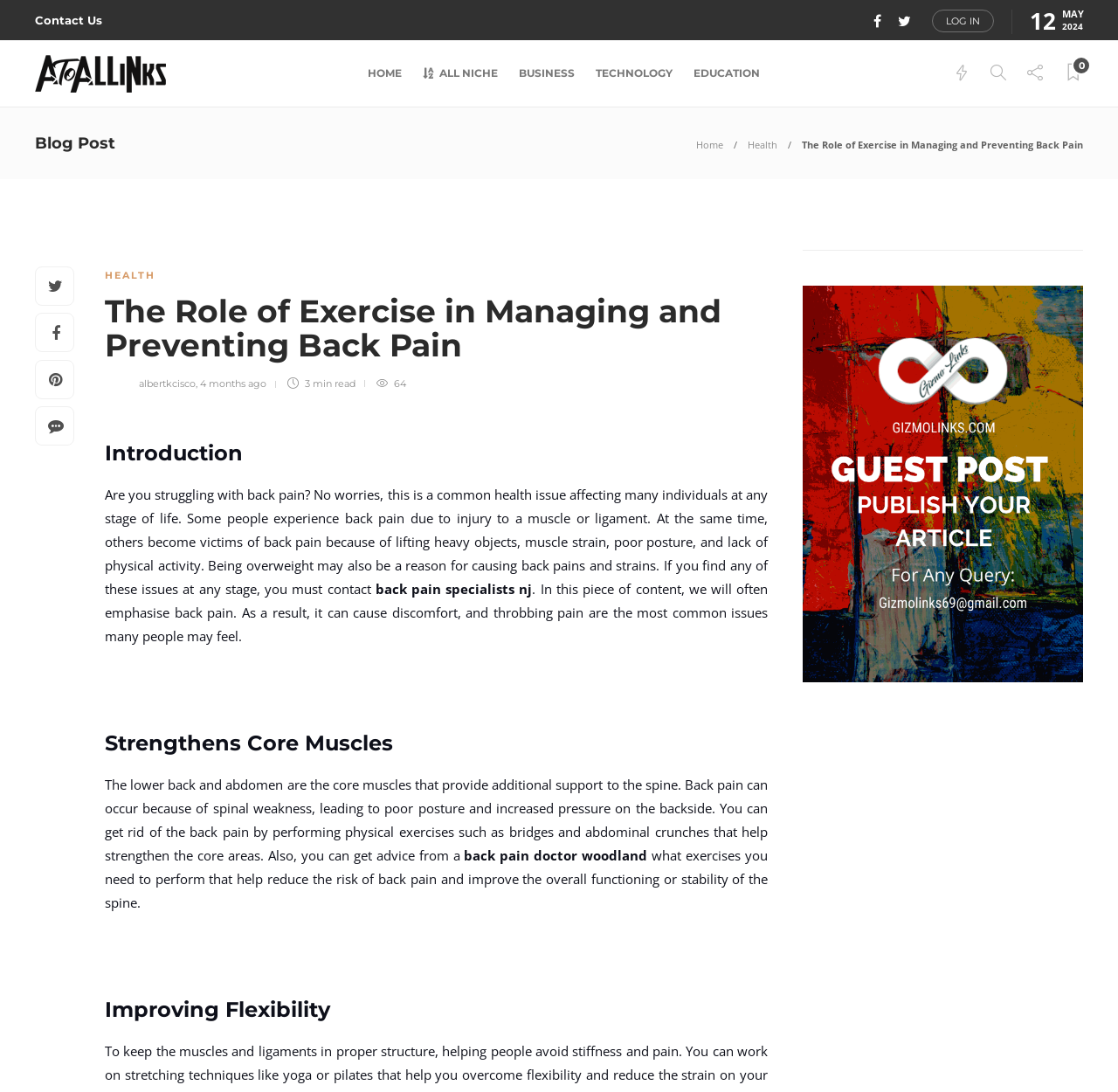Determine the bounding box coordinates of the region that needs to be clicked to achieve the task: "Click on the 'HOME' link".

[0.329, 0.037, 0.36, 0.098]